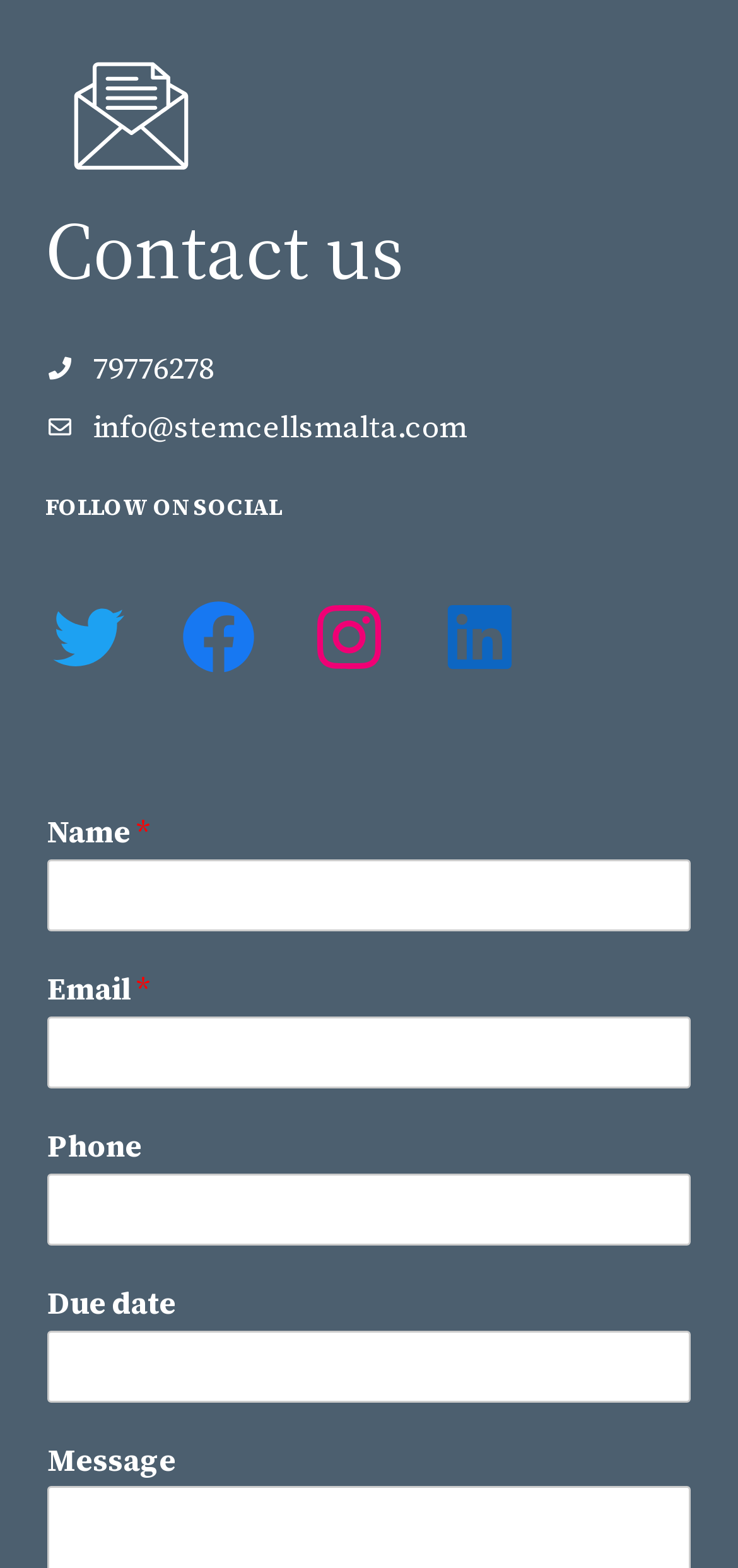How many input fields are there?
Please provide a detailed answer to the question.

There are five input fields on the webpage, namely 'Name', 'Email', 'Phone', 'Due date', and 'Message', which can be found in the form section of the webpage.